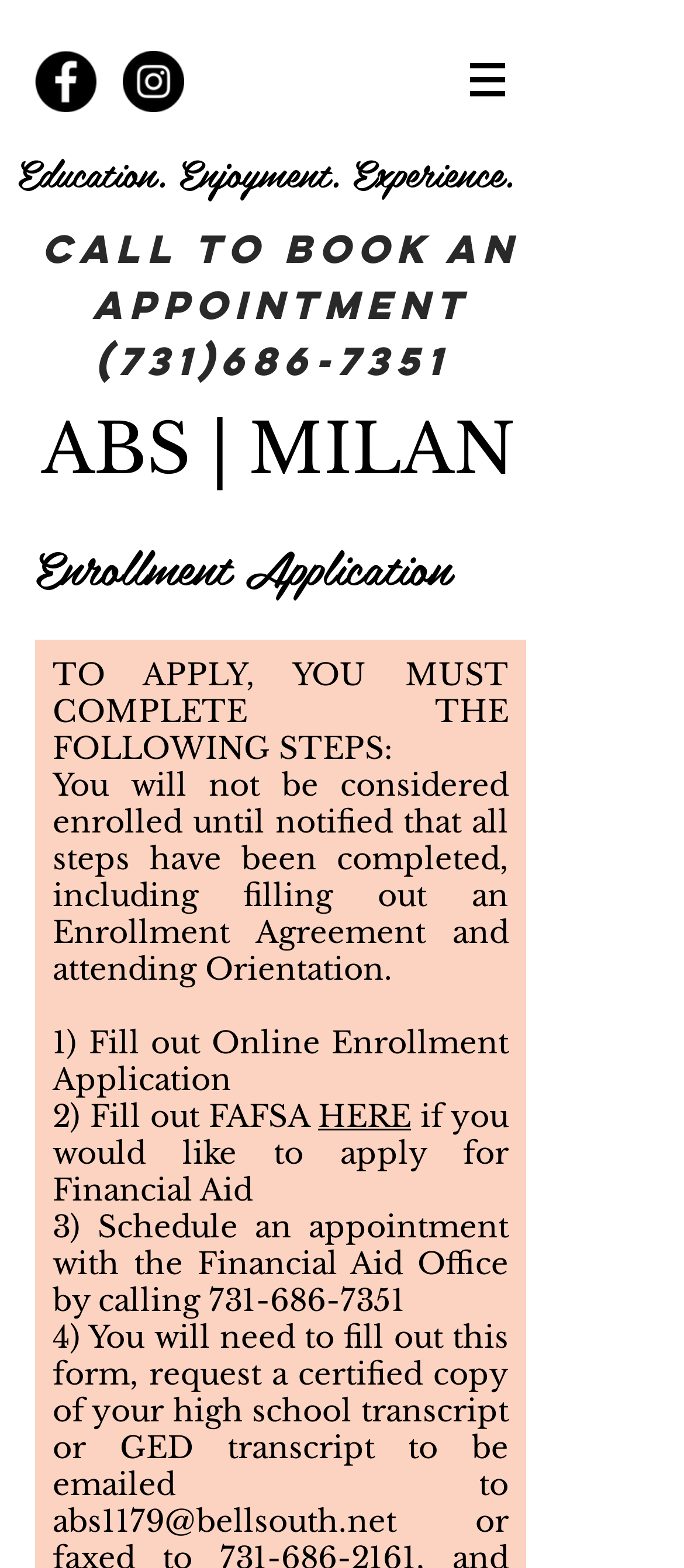Can you give a detailed response to the following question using the information from the image? How many steps are there in the online enrollment application?

I counted the steps by looking at the static text elements under the heading 'Enrollment Application', which are '1) Fill out Online Enrollment Application', '2) Fill out FAFSA', '3) Schedule an appointment with the Financial Aid Office', and '4) You will need to fill out this form'.